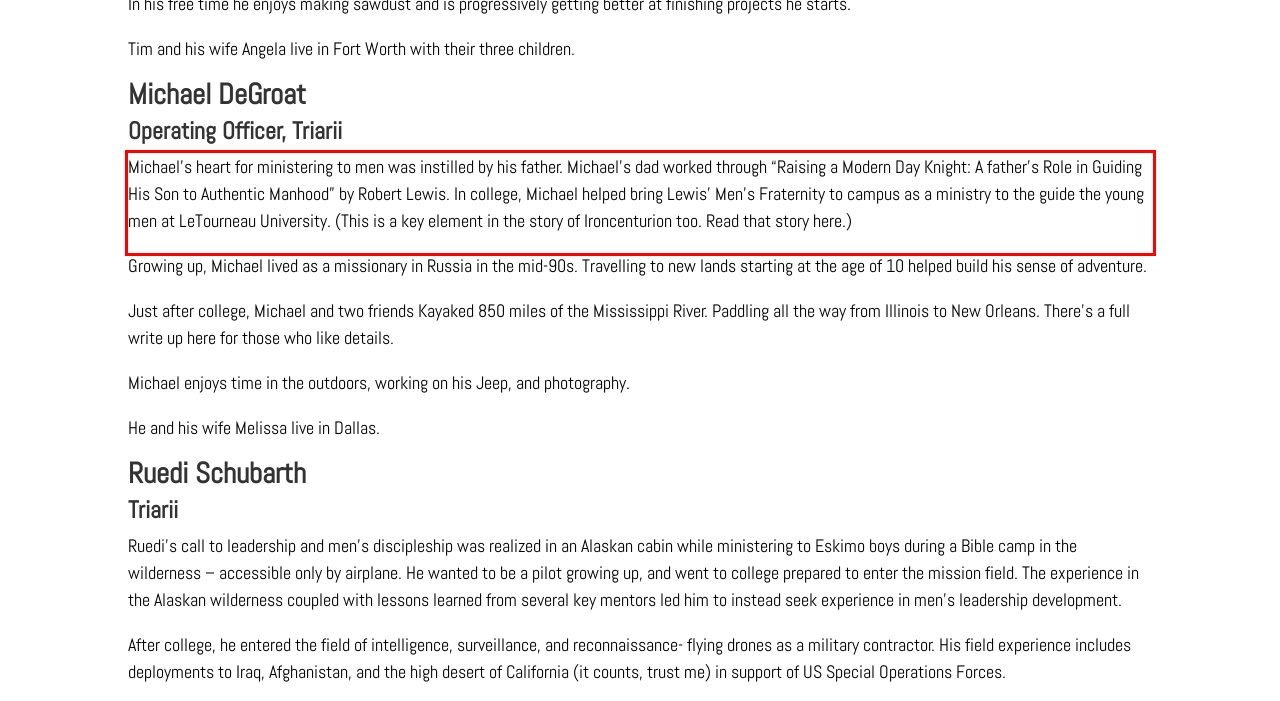By examining the provided screenshot of a webpage, recognize the text within the red bounding box and generate its text content.

Michael’s heart for ministering to men was instilled by his father. Michael’s dad worked through “Raising a Modern Day Knight: A father’s Role in Guiding His Son to Authentic Manhood” by Robert Lewis. In college, Michael helped bring Lewis’ Men’s Fraternity to campus as a ministry to the guide the young men at LeTourneau University. (This is a key element in the story of Ironcenturion too. Read that story here.)